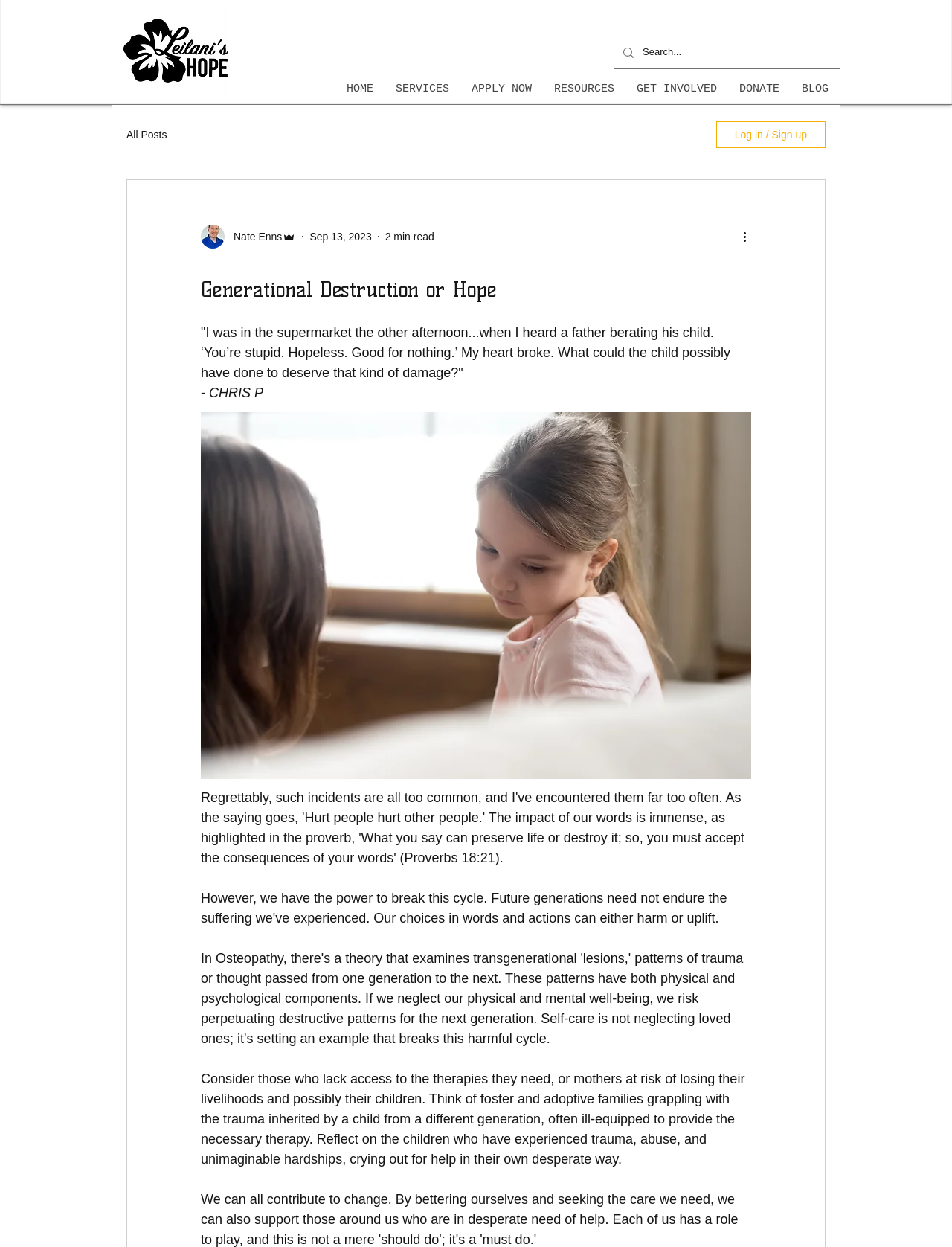Please determine the bounding box coordinates of the clickable area required to carry out the following instruction: "Log in or sign up". The coordinates must be four float numbers between 0 and 1, represented as [left, top, right, bottom].

[0.752, 0.097, 0.867, 0.119]